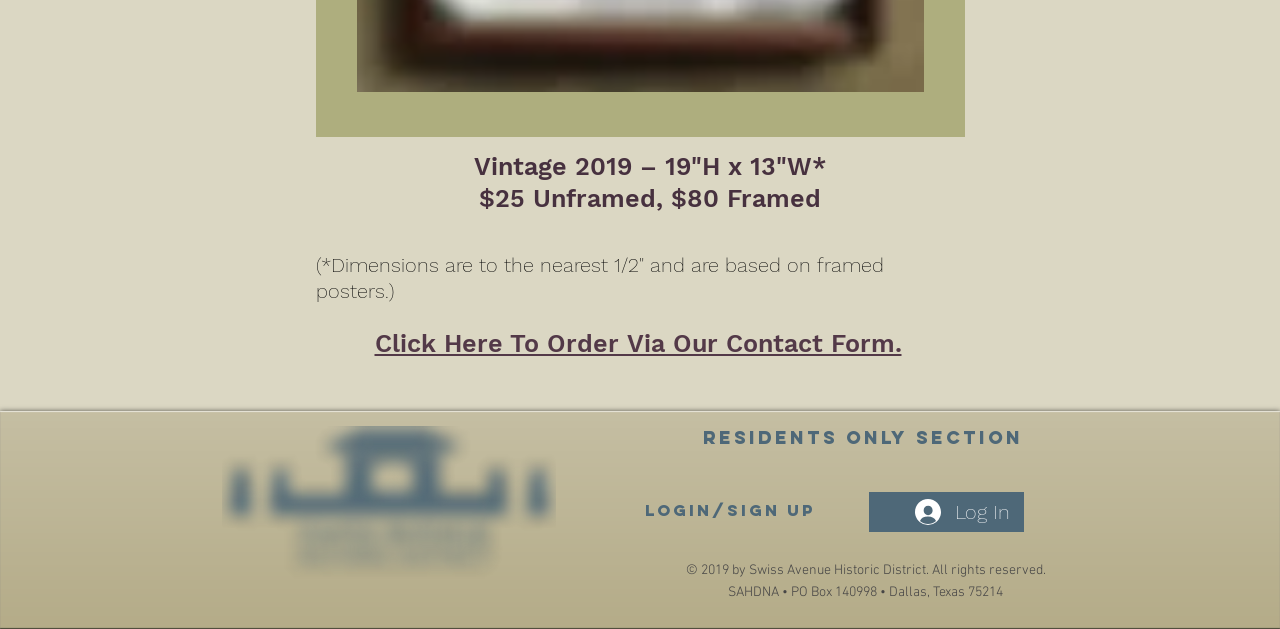Identify the bounding box coordinates for the UI element described by the following text: "aria-label="Facebook - Black Circle"". Provide the coordinates as four float numbers between 0 and 1, in the format [left, top, right, bottom].

[0.845, 0.677, 0.876, 0.739]